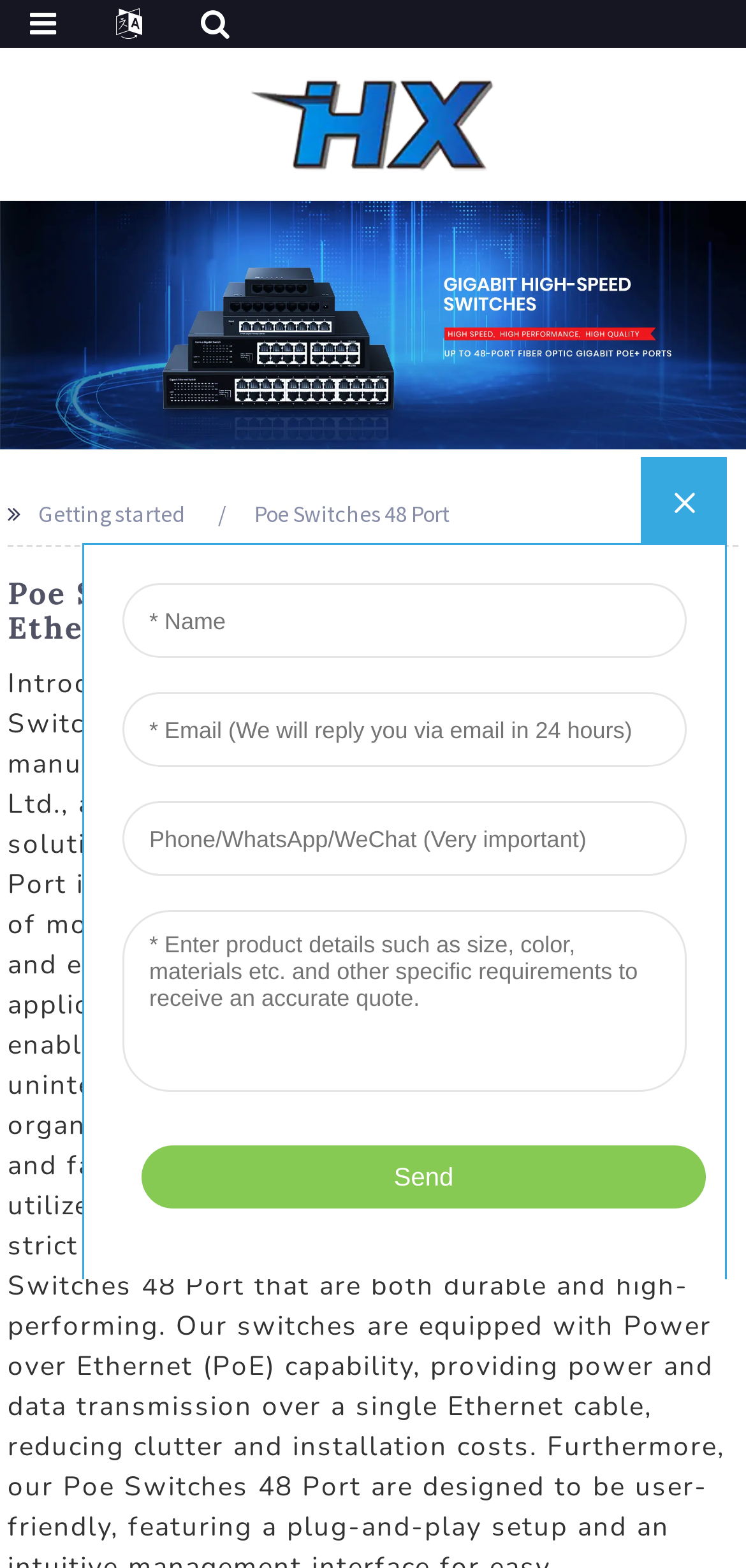Is the 'Poe Switches 48 Port' text element aligned to the left or center?
From the details in the image, provide a complete and detailed answer to the question.

By analyzing the bounding box coordinates of the 'Poe Switches 48 Port' text element, I found that its left coordinate is 0.341, which is roughly in the middle of the page. Therefore, it is aligned to the center.